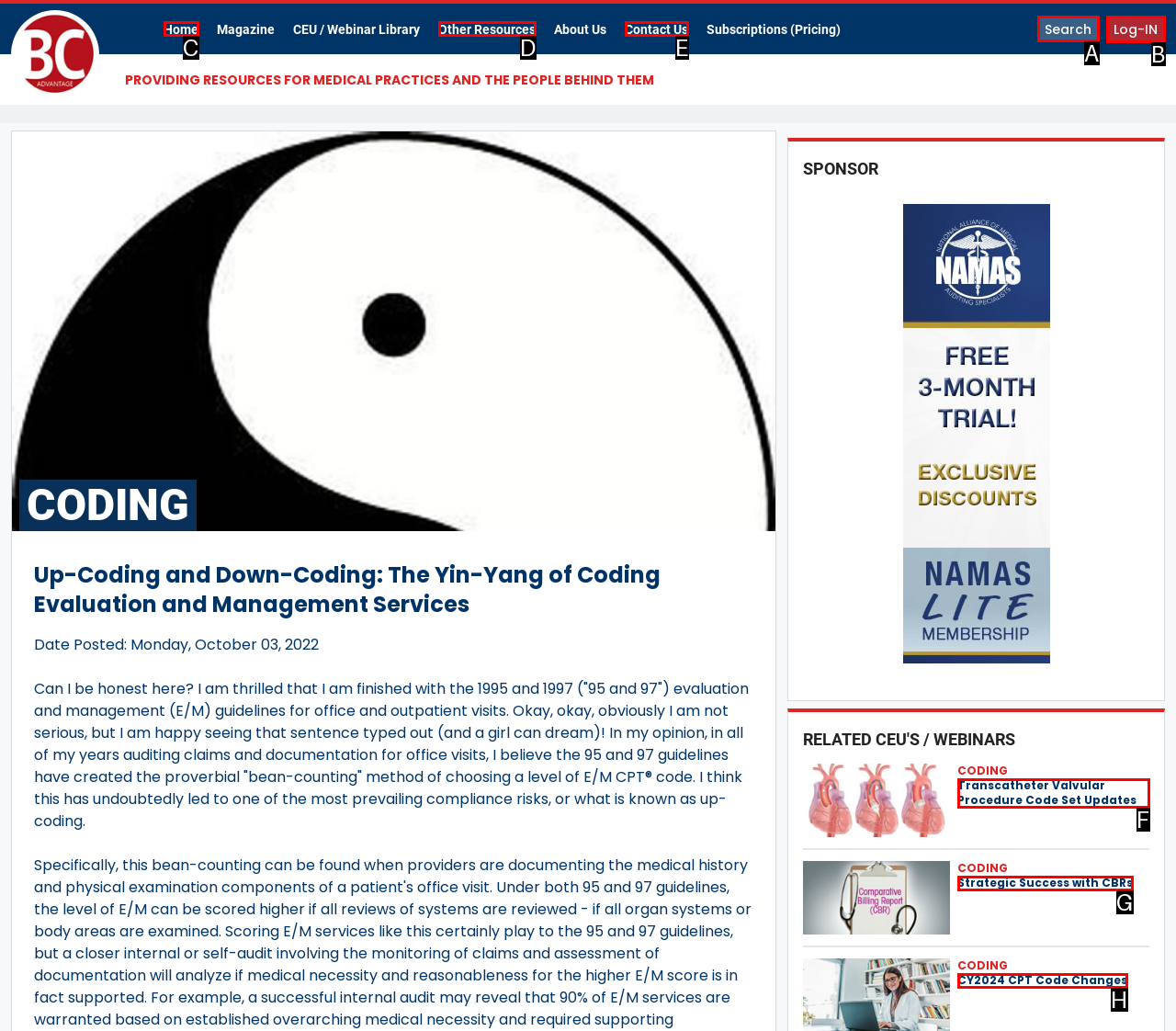Select the appropriate HTML element that needs to be clicked to finish the task: Log in to the website
Reply with the letter of the chosen option.

B